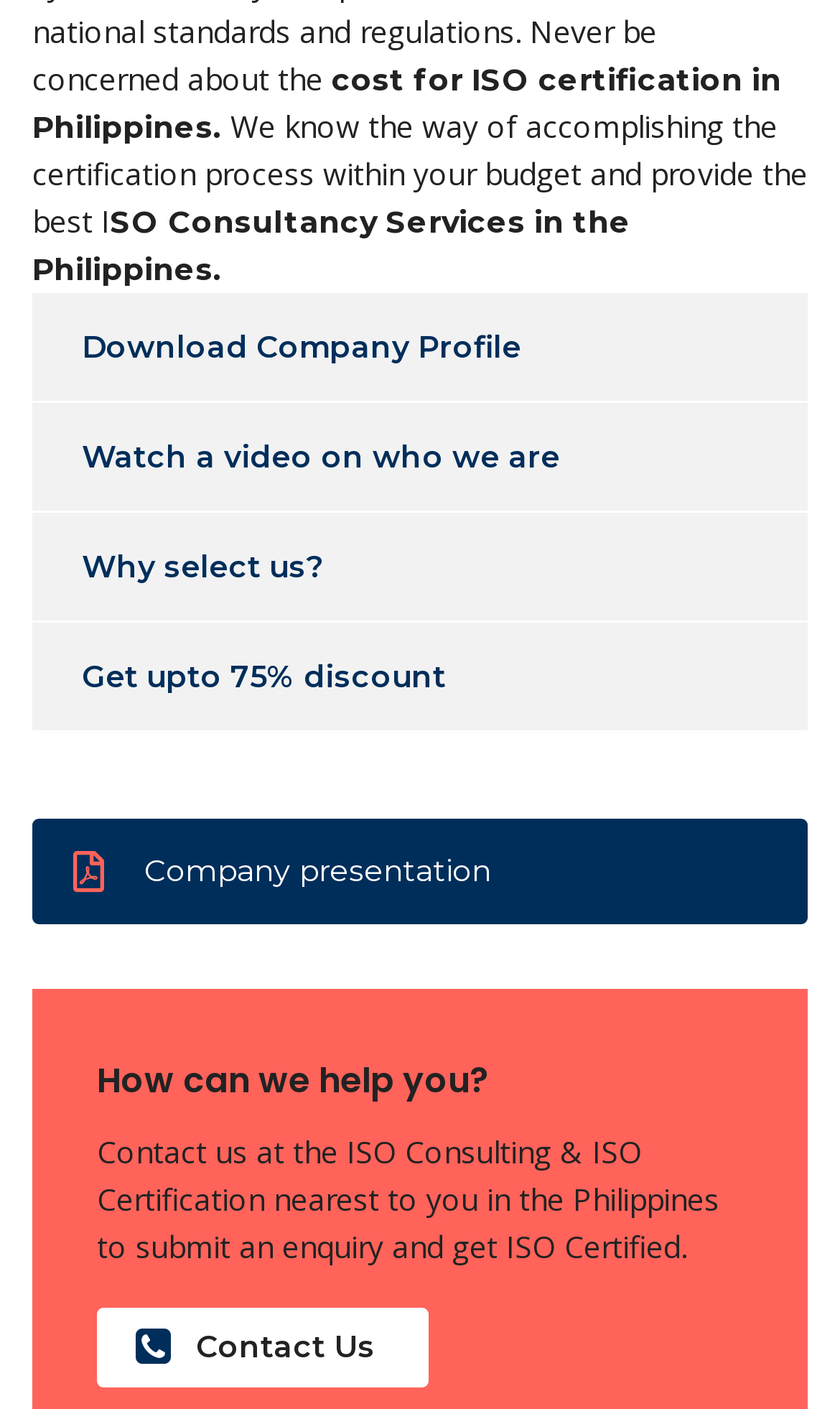What is the purpose of the company's services?
Look at the image and respond to the question as thoroughly as possible.

The webpage suggests that the purpose of the company's services is to help users get ISO certified, as indicated by the text 'Contact us at the ISO Consulting & ISO Certification nearest to you in the Philippines to submit an enquiry and get ISO Certified'.